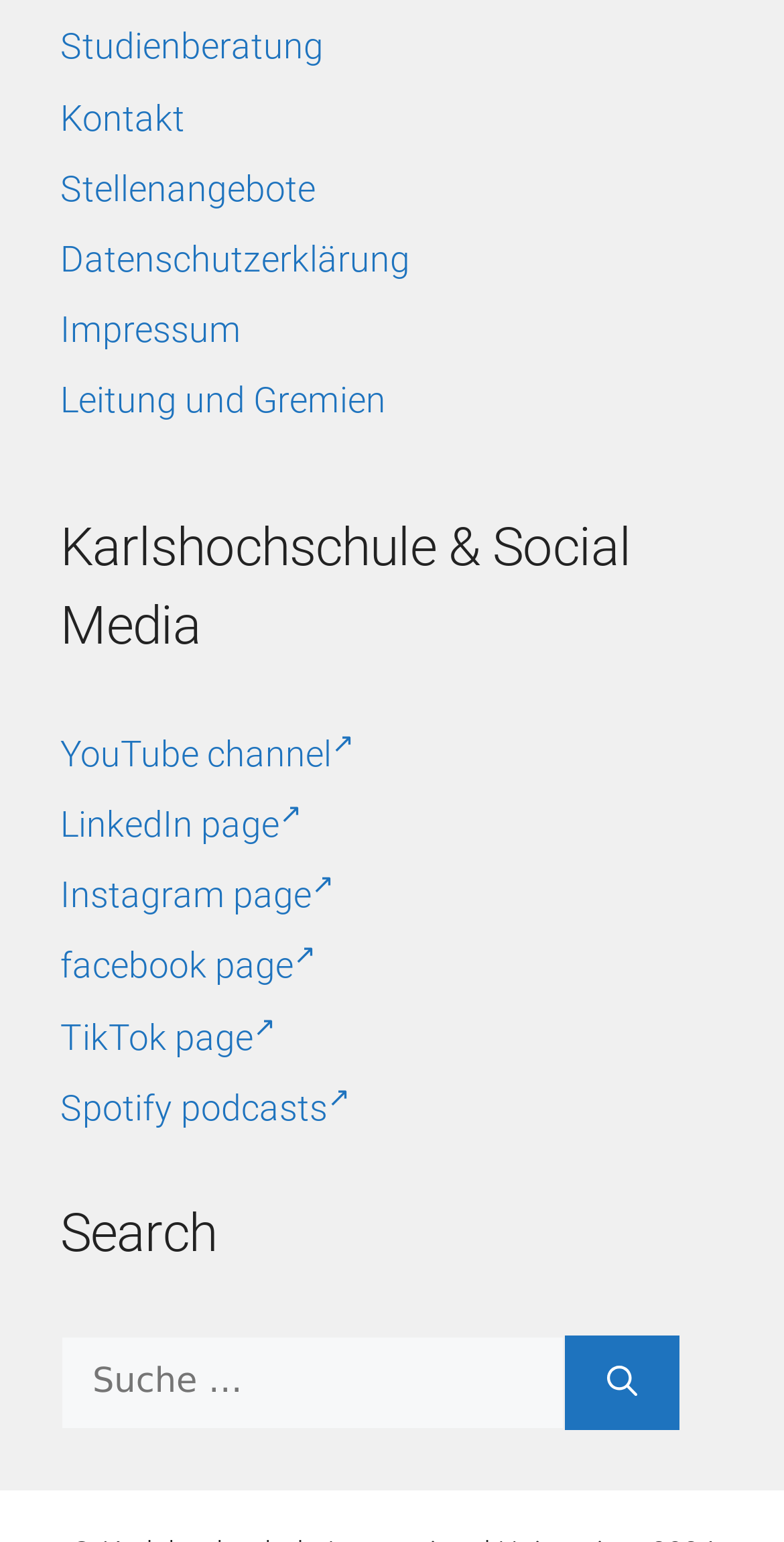Locate the bounding box coordinates of the element to click to perform the following action: 'Search for something'. The coordinates should be given as four float values between 0 and 1, in the form of [left, top, right, bottom].

[0.077, 0.866, 0.721, 0.928]